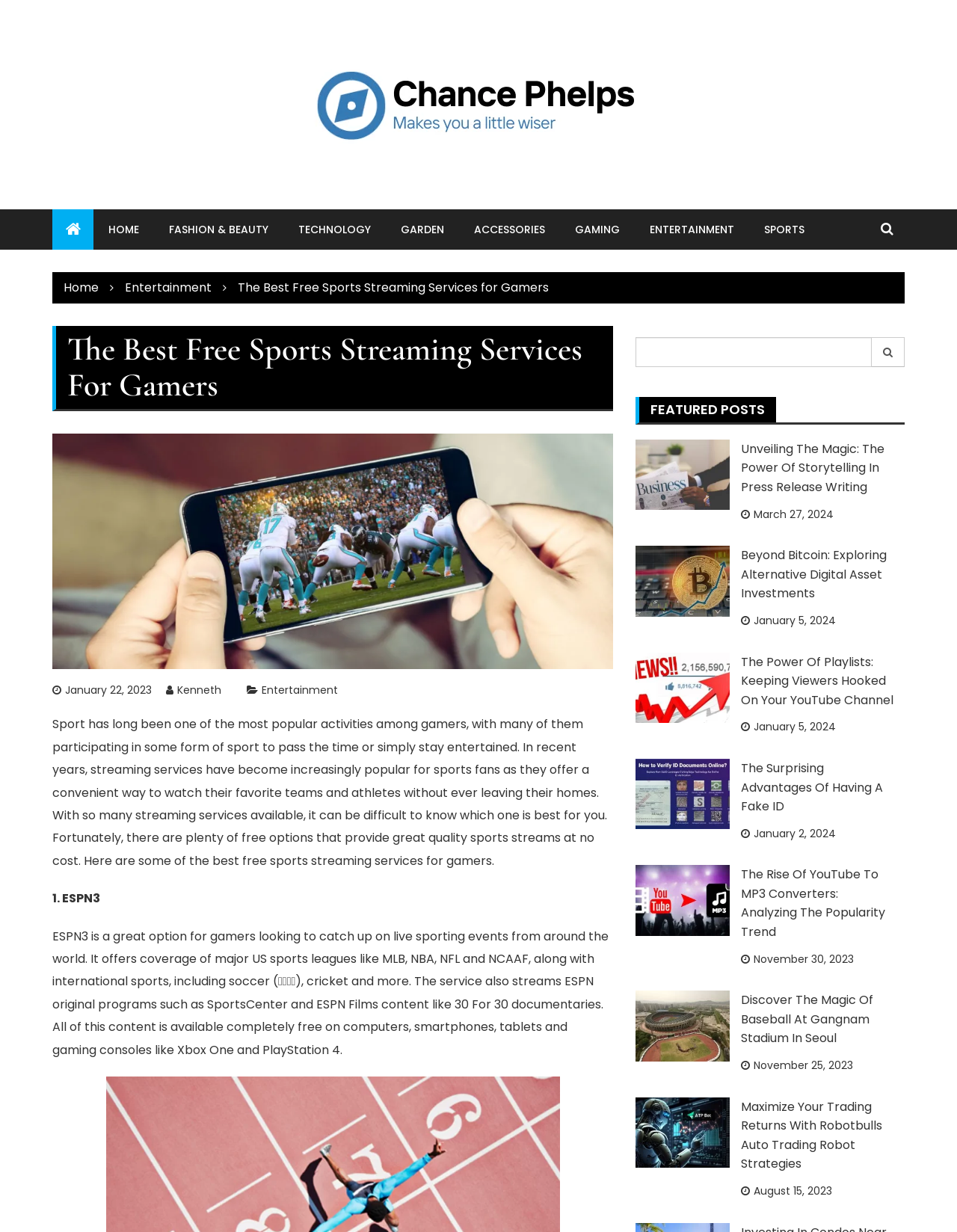Identify the bounding box coordinates of the area that should be clicked in order to complete the given instruction: "Click on the 'SPORTS' link". The bounding box coordinates should be four float numbers between 0 and 1, i.e., [left, top, right, bottom].

[0.783, 0.17, 0.856, 0.203]